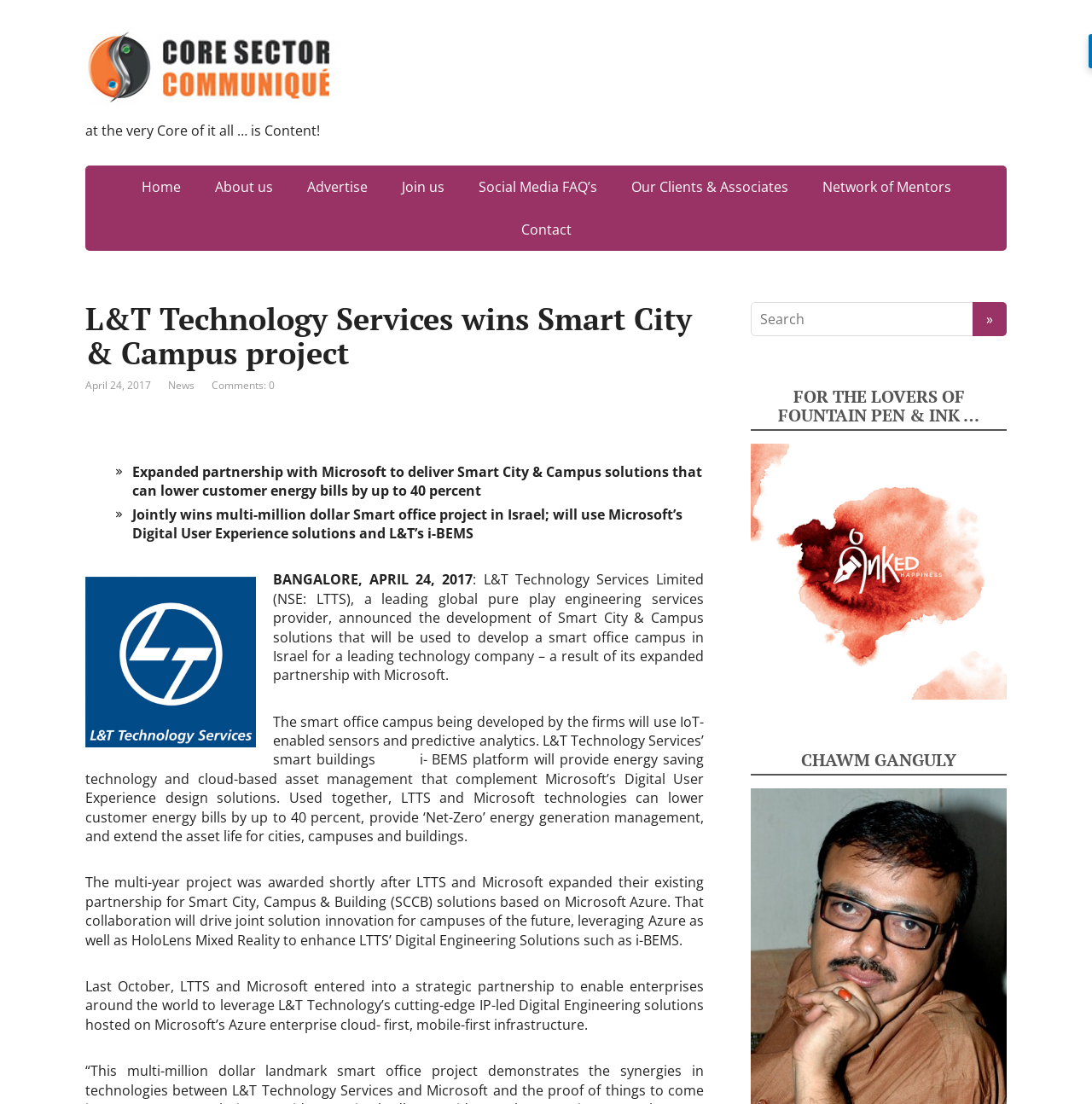Please study the image and answer the question comprehensively:
What is the date when L&T Technology Services announced the development of Smart City & Campus solutions?

The answer can be found in the paragraph that starts with 'BANGALORE, APRIL 24, 2017' which indicates the date when L&T Technology Services announced the development of Smart City & Campus solutions.